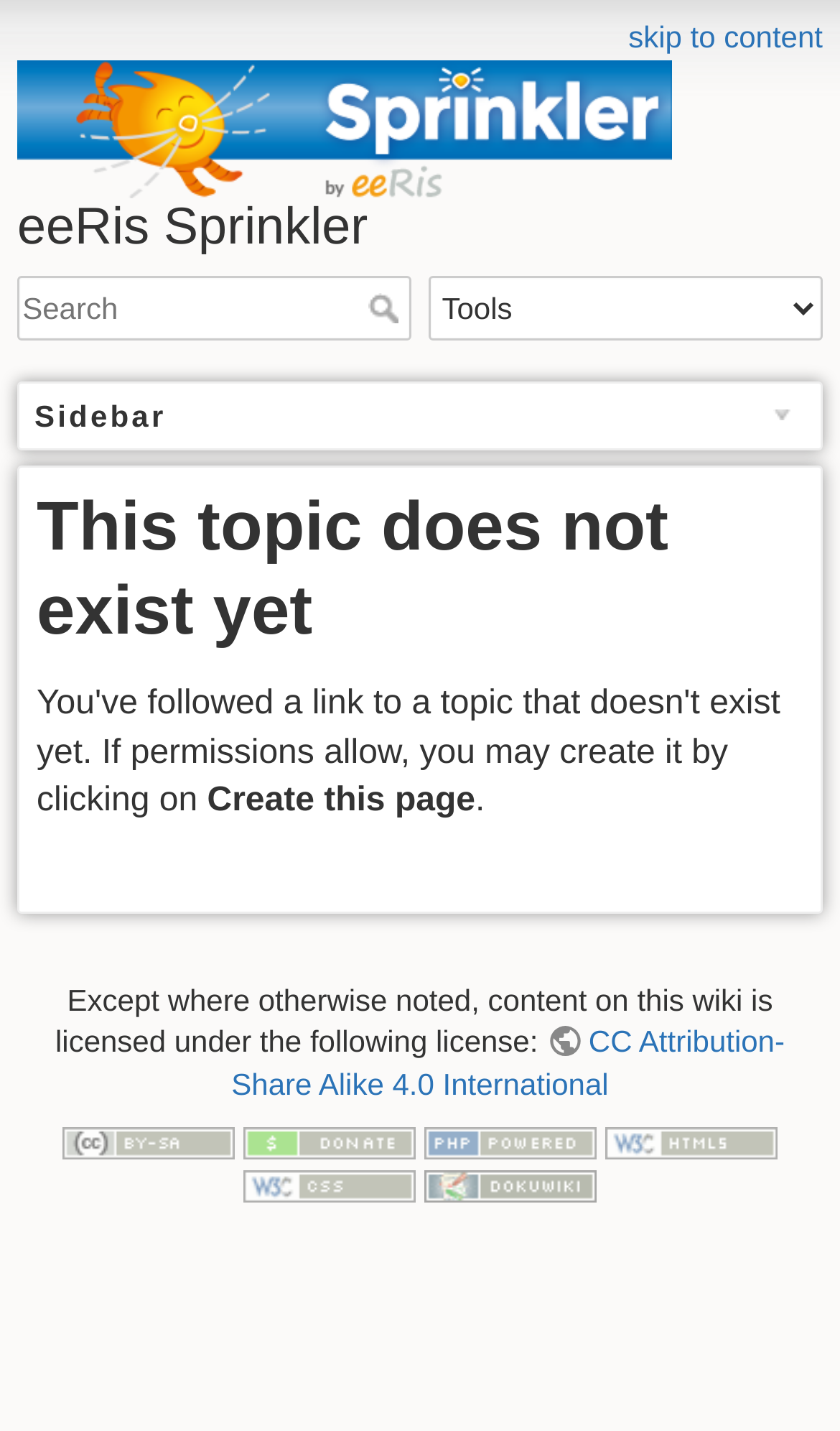Using the description "title="Valid HTML5"", predict the bounding box of the relevant HTML element.

[0.72, 0.785, 0.925, 0.81]